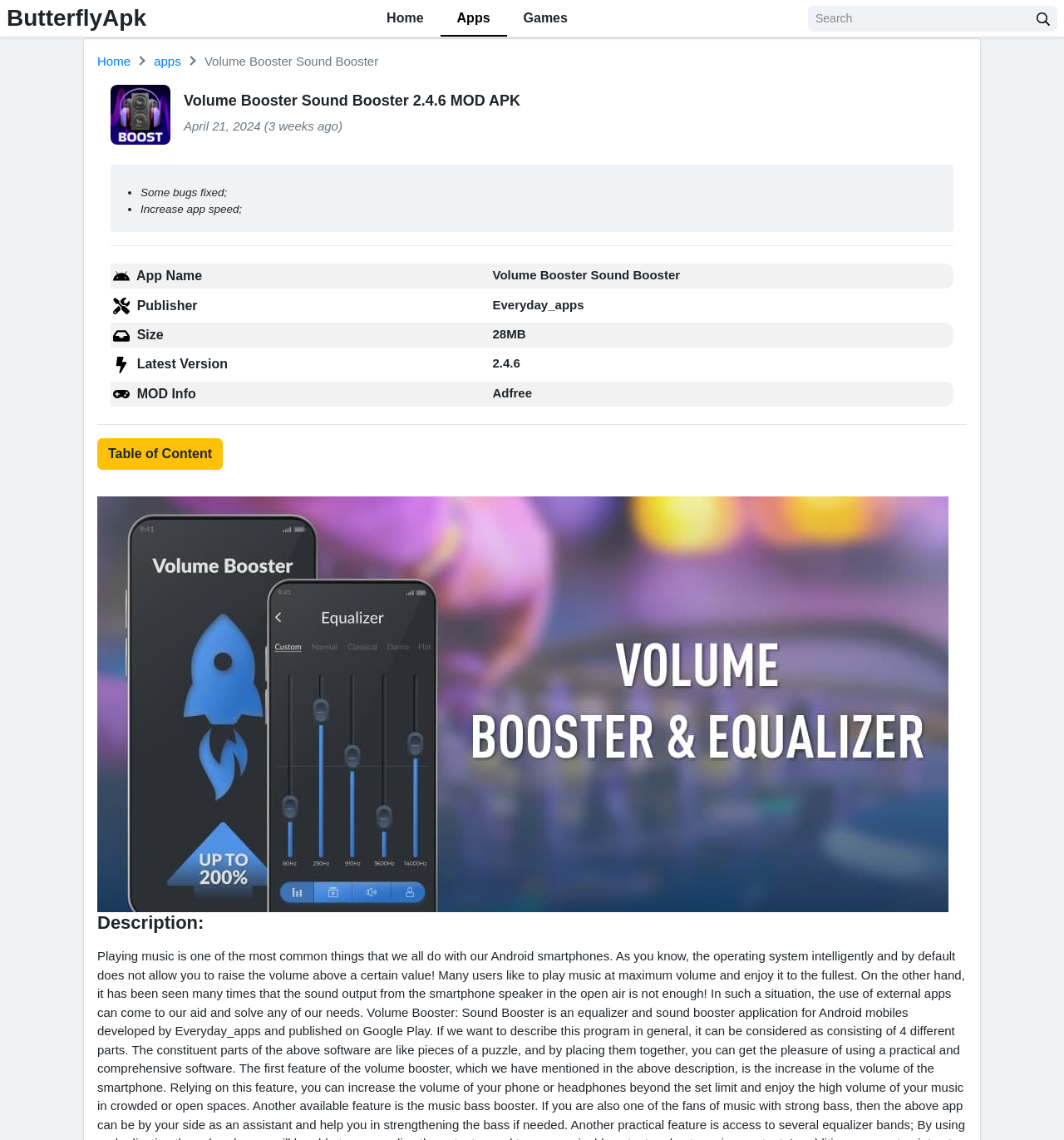Find and indicate the bounding box coordinates of the region you should select to follow the given instruction: "View the app details".

[0.173, 0.081, 0.489, 0.097]